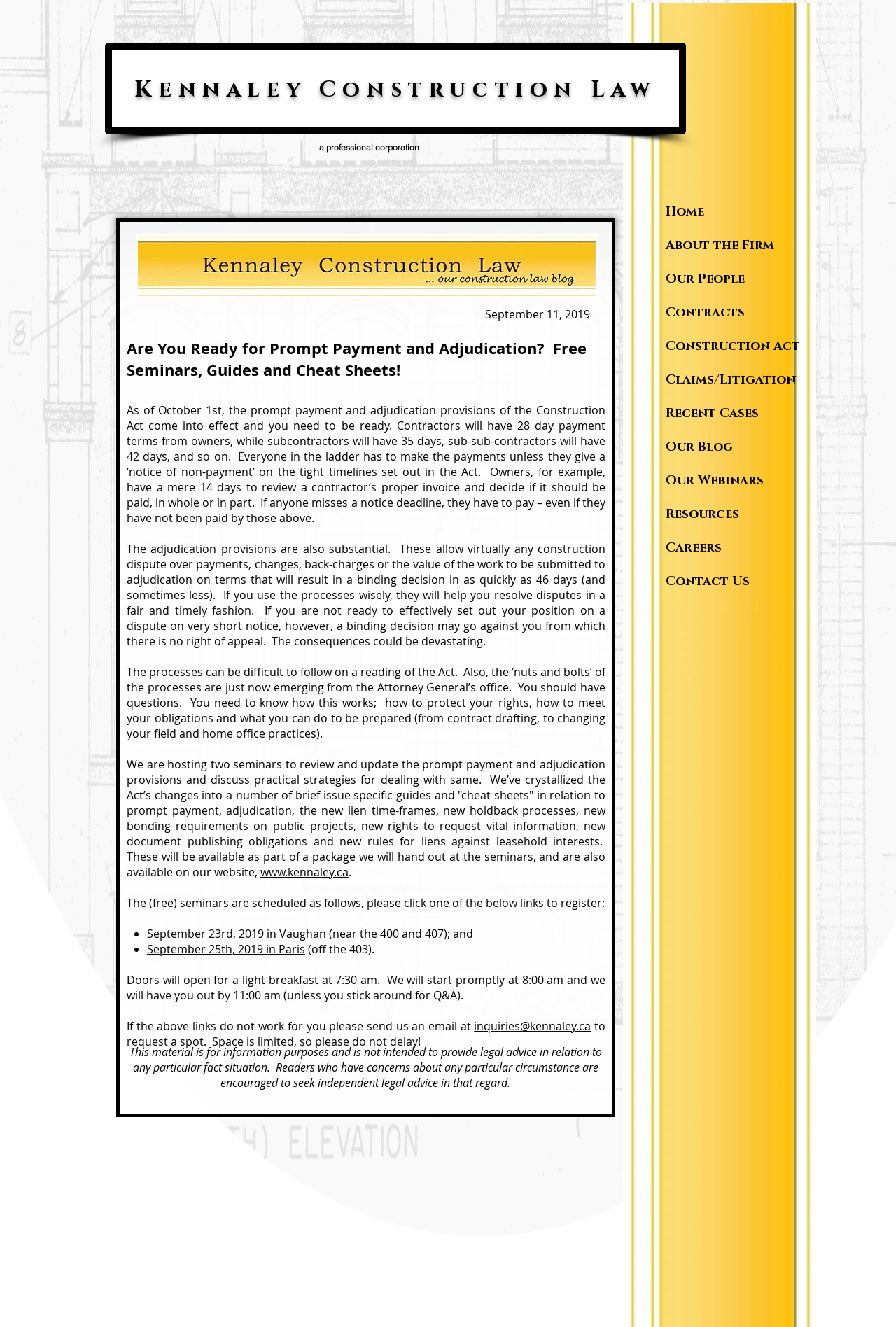Reply to the question with a brief word or phrase: How many days do subcontractors have to make payments?

35 days